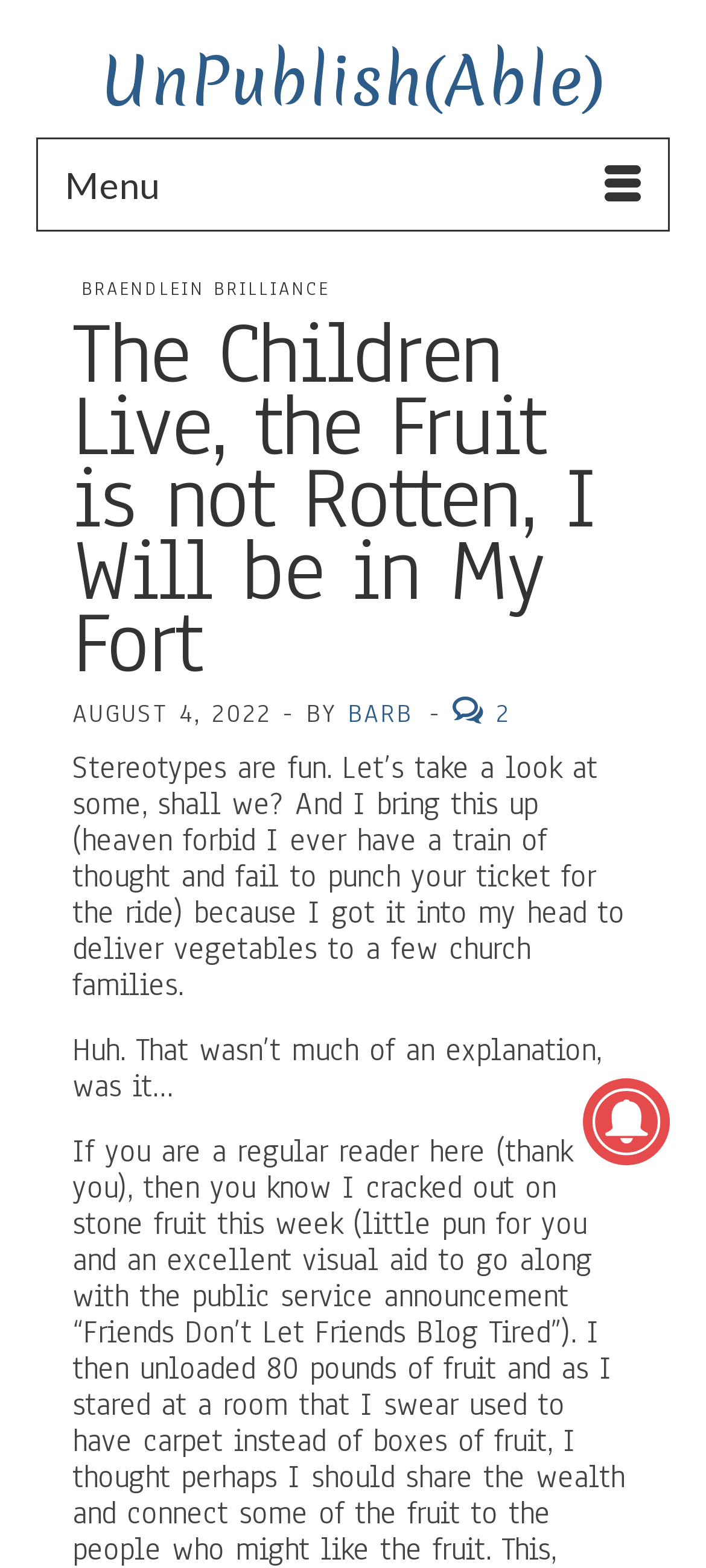What is the date mentioned in the webpage?
Can you offer a detailed and complete answer to this question?

The date 'AUGUST 4, 2022' is mentioned in the static text element with bounding box coordinates [0.103, 0.444, 0.385, 0.466].